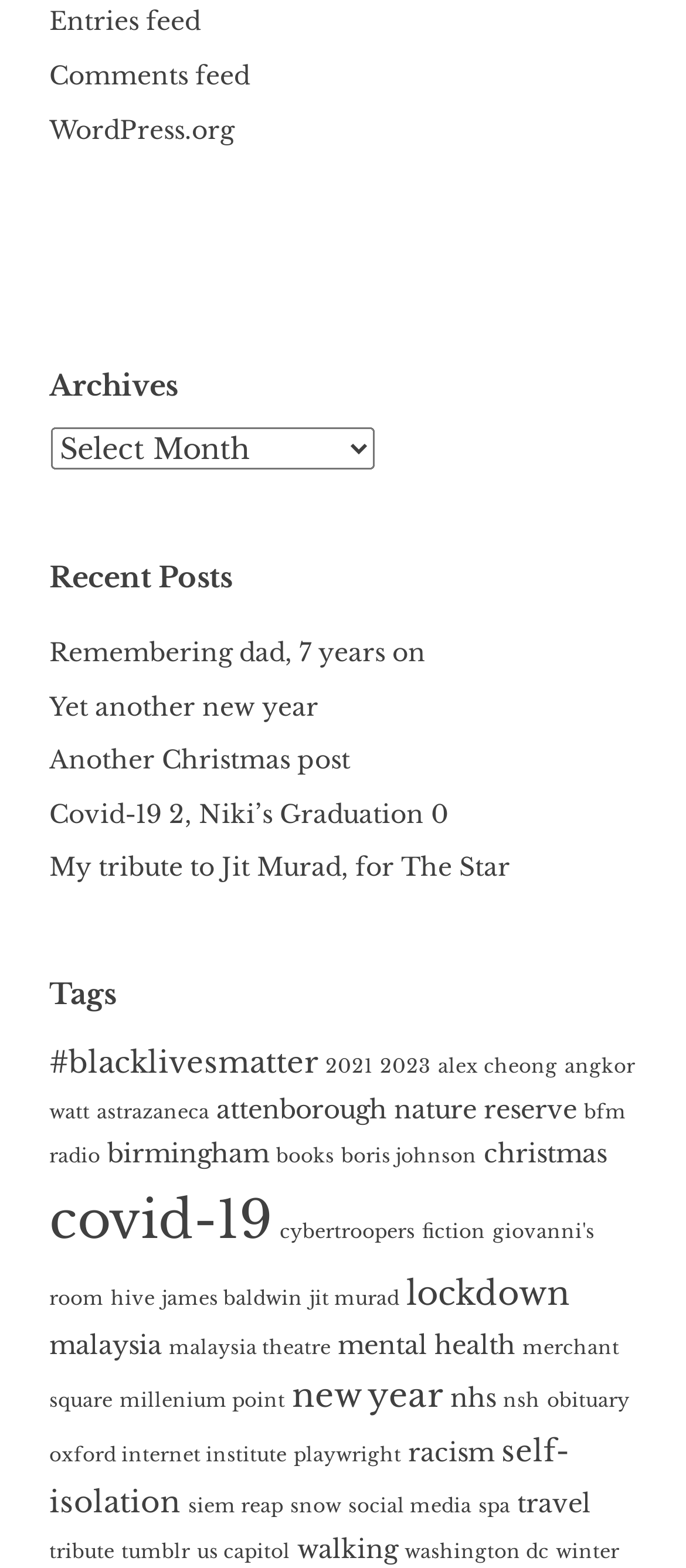Determine the bounding box coordinates of the clickable region to follow the instruction: "check 'life' category".

None